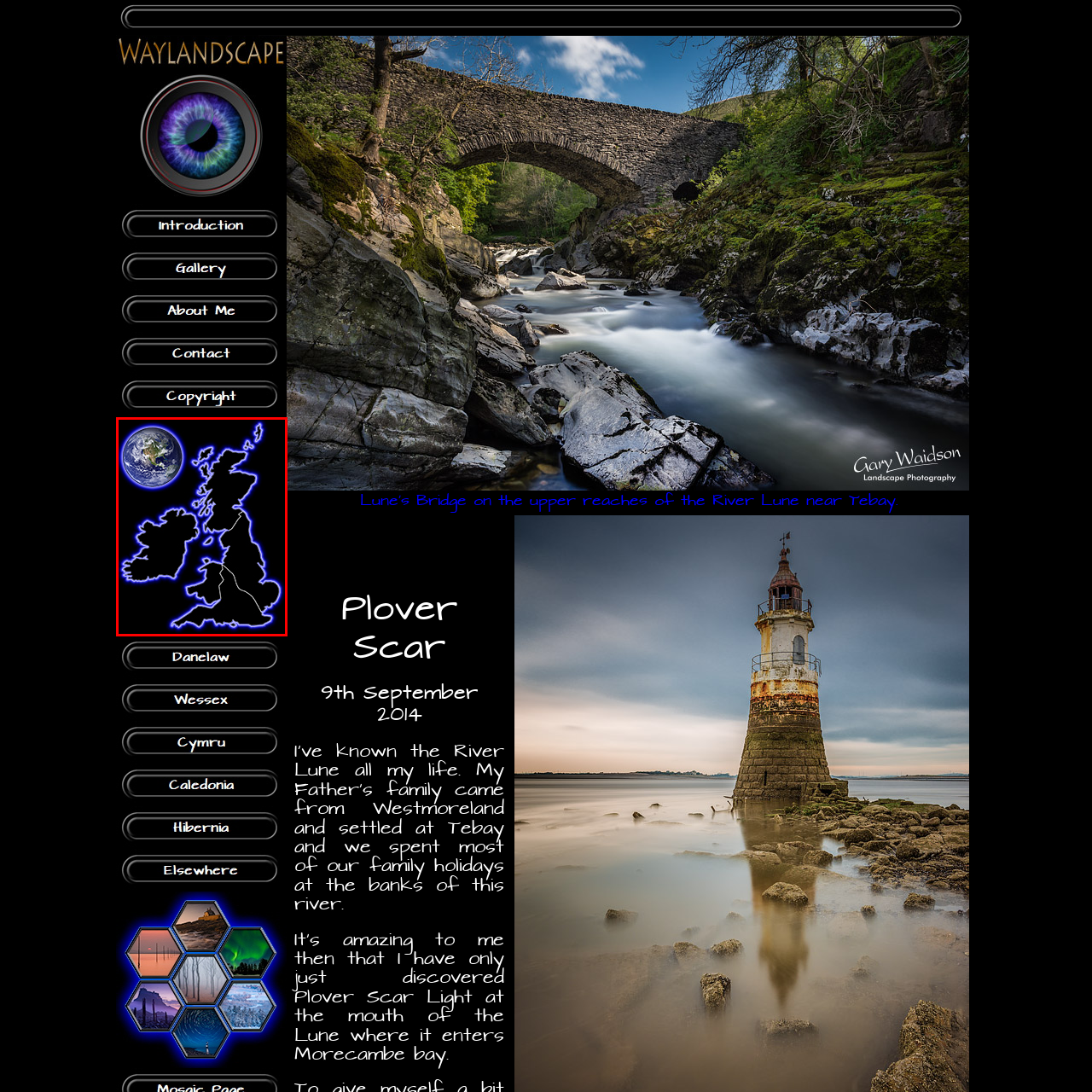How many regions are featured in the map?
Inspect the image indicated by the red outline and answer the question with a single word or short phrase.

5